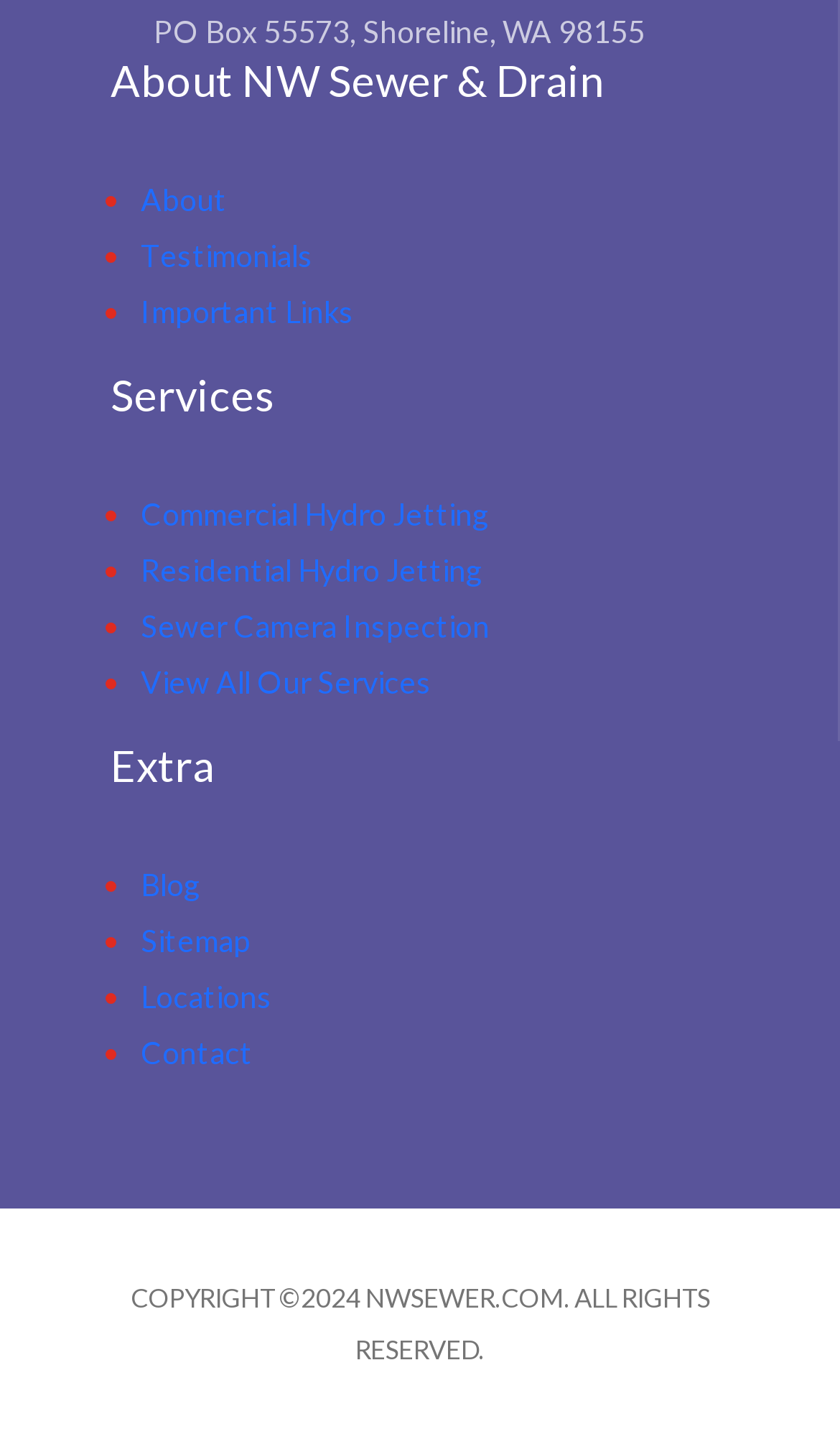How many list markers are there on the webpage?
Look at the image and respond with a single word or a short phrase.

9